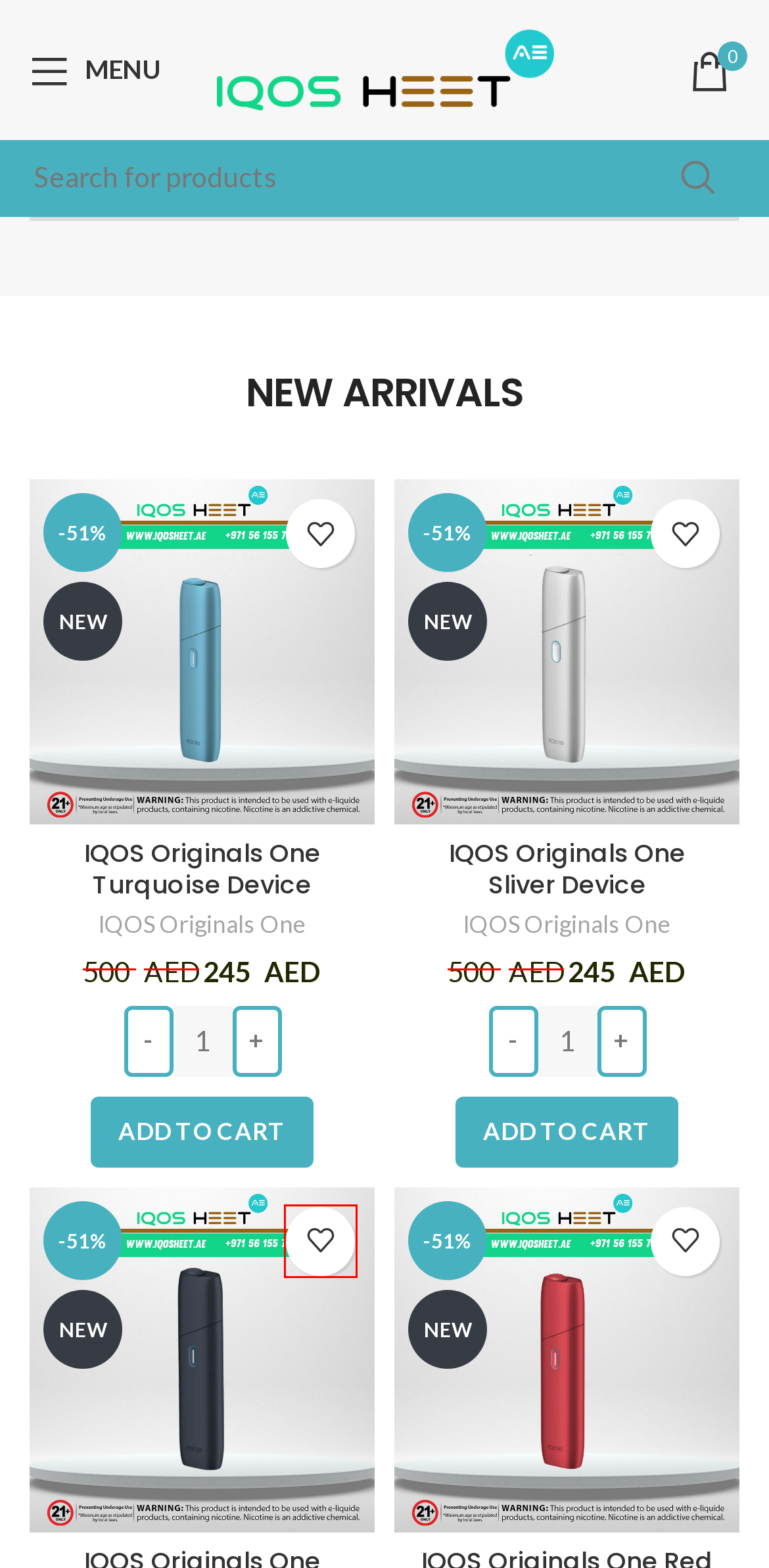Evaluate the webpage screenshot and identify the element within the red bounding box. Select the webpage description that best fits the new webpage after clicking the highlighted element. Here are the candidates:
A. IQOS TEREA MINT HEETS in Dubai
B. IQOS Original One Silver Device - Tobacco Experience in UAE
C. IQOS HEETS BRONZE SELECTION UAE
D. IQOS Originals One Red Device - Tobacco Experience in UAE
E. IQOS Originals One
F. IQOS Originals One Turquoise Device -Tobacco Experience in UAE
G. IQOS Original One Slate Device - Tobacco Heating System in UAE
H. Cart - IQOS HEETS UAE

G